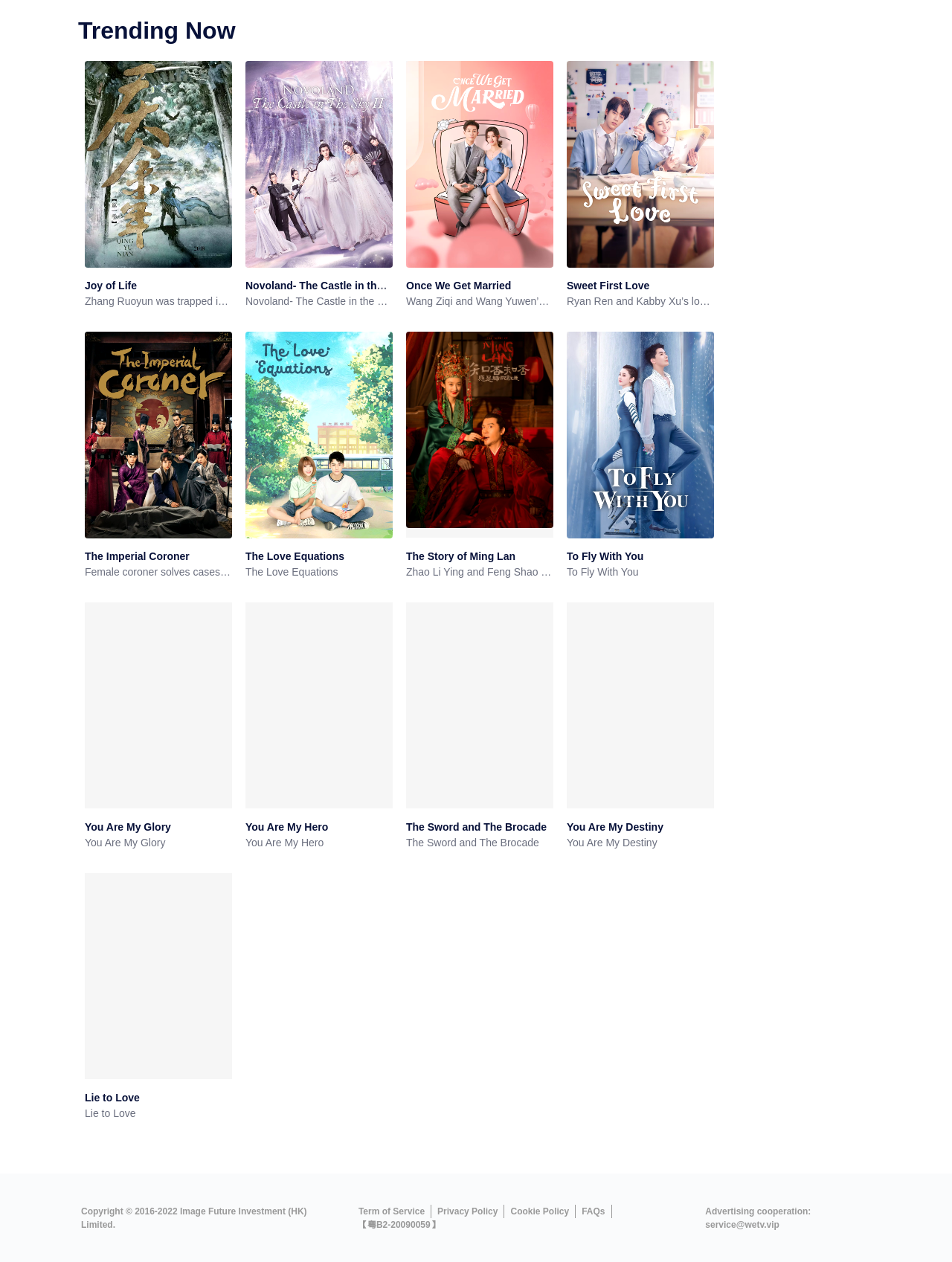Based on the element description title="Sweet First Love", identify the bounding box of the UI element in the given webpage screenshot. The coordinates should be in the format (top-left x, top-left y, bottom-right x, bottom-right y) and must be between 0 and 1.

[0.595, 0.048, 0.75, 0.212]